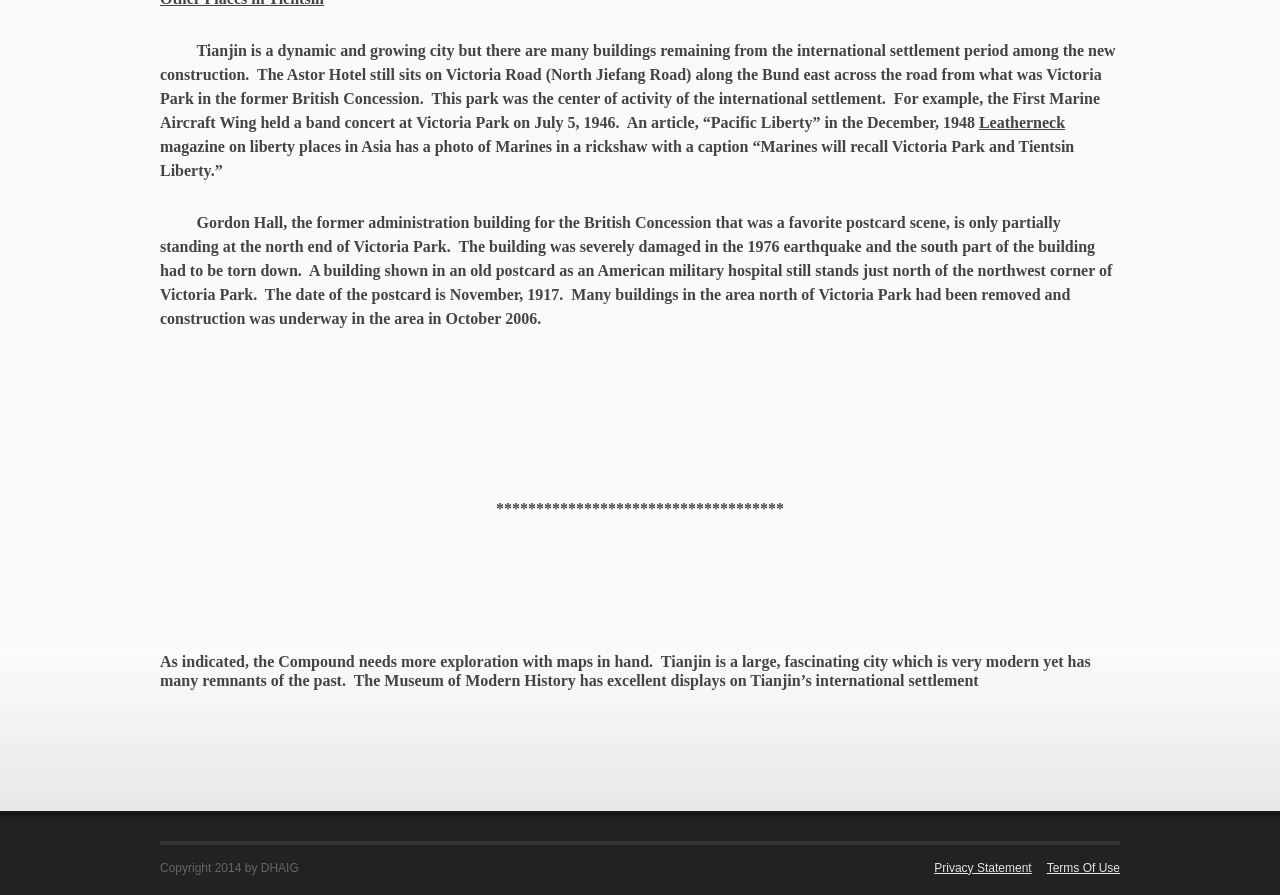Provide the bounding box coordinates of the HTML element this sentence describes: "Privacy Statement". The bounding box coordinates consist of four float numbers between 0 and 1, i.e., [left, top, right, bottom].

[0.718, 0.944, 0.806, 0.995]